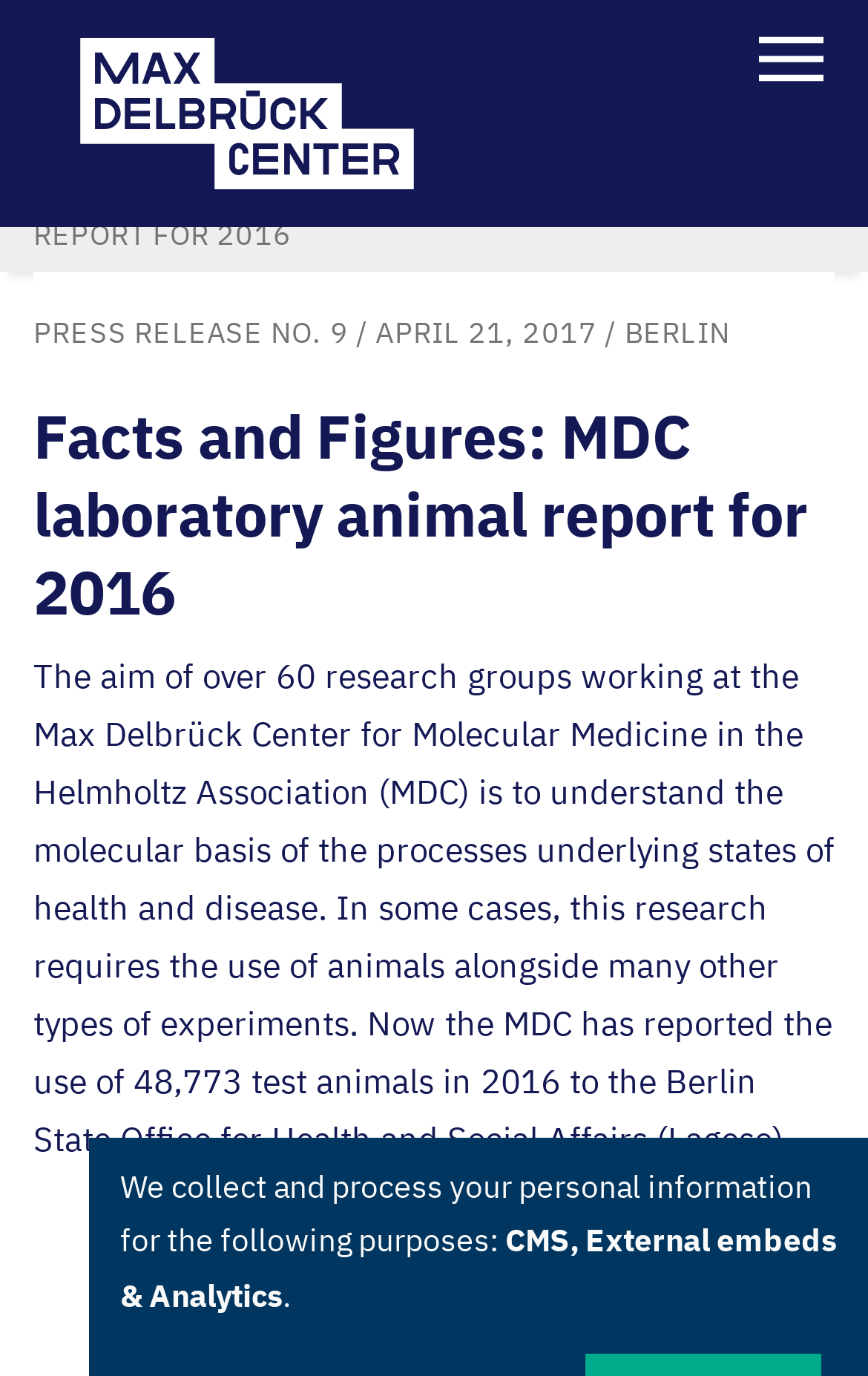Please find the bounding box coordinates in the format (top-left x, top-left y, bottom-right x, bottom-right y) for the given element description. Ensure the coordinates are floating point numbers between 0 and 1. Description: News

[0.188, 0.099, 0.287, 0.126]